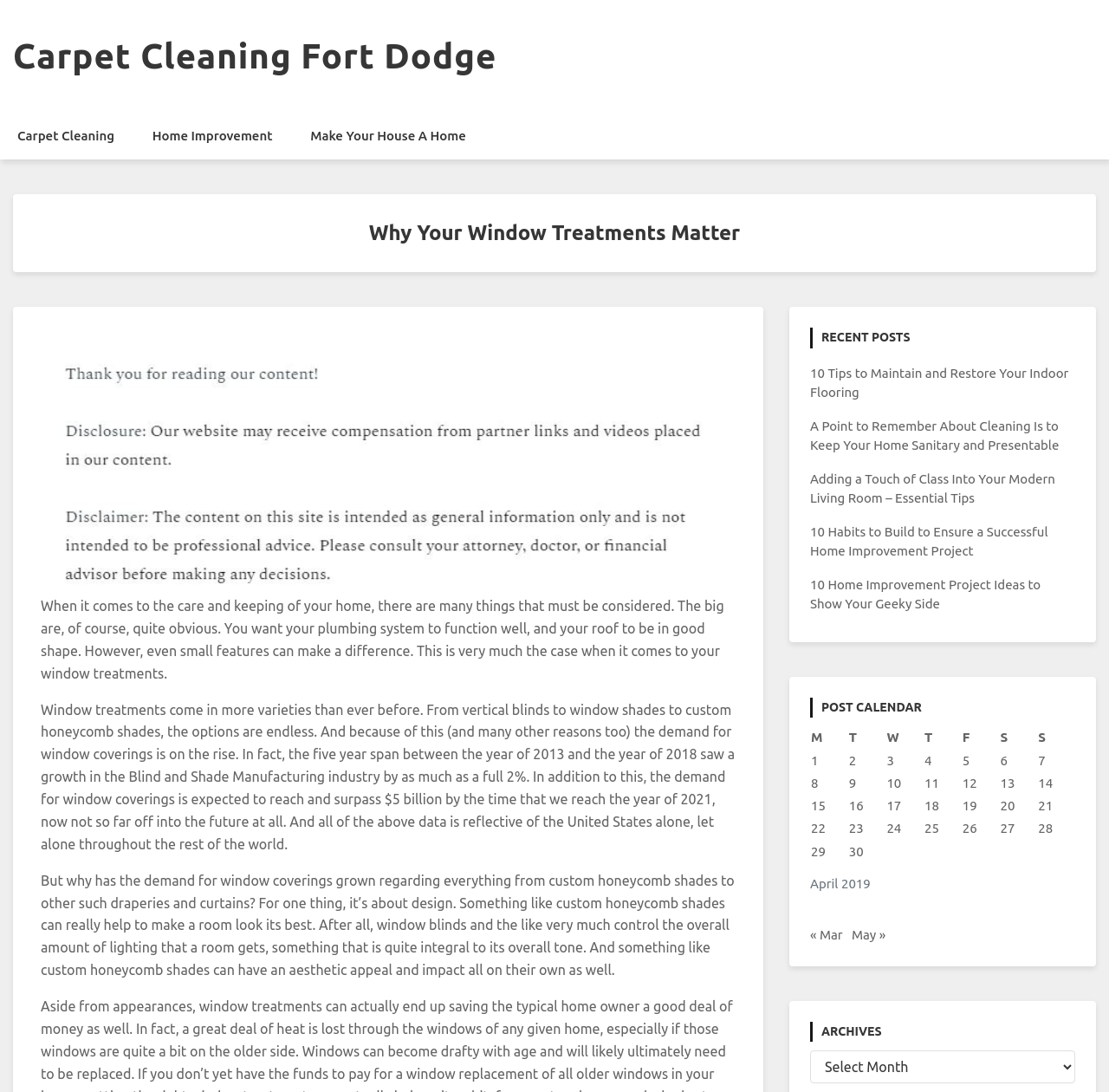What type of window treatments are mentioned in the article?
Using the image as a reference, give a one-word or short phrase answer.

Custom honeycomb shades